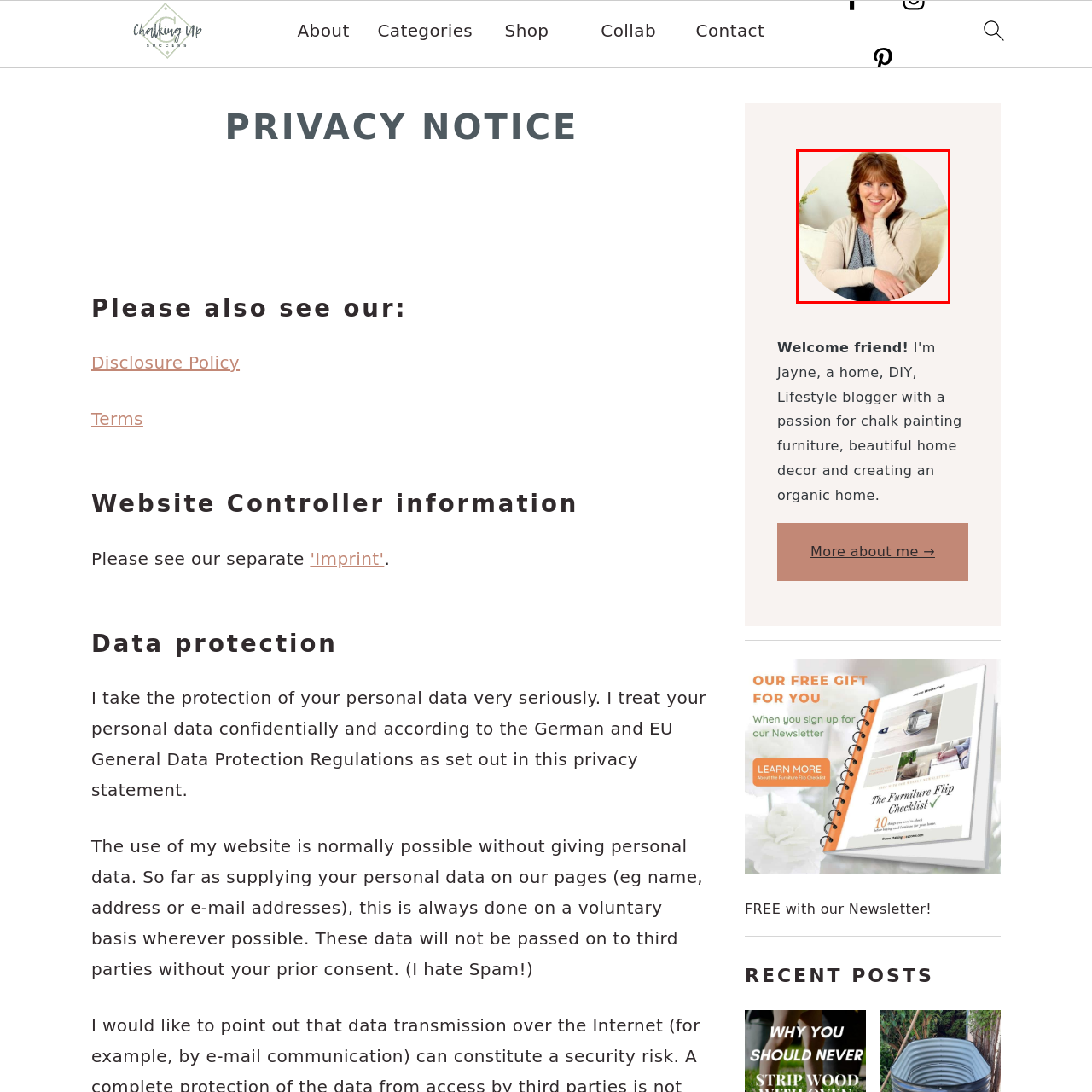What is the woman resting her chin on?
Look at the image framed by the red bounding box and provide an in-depth response.

The caption describes the woman as 'smiling gently while resting her chin on her hand', which indicates that her chin is being supported by her hand.